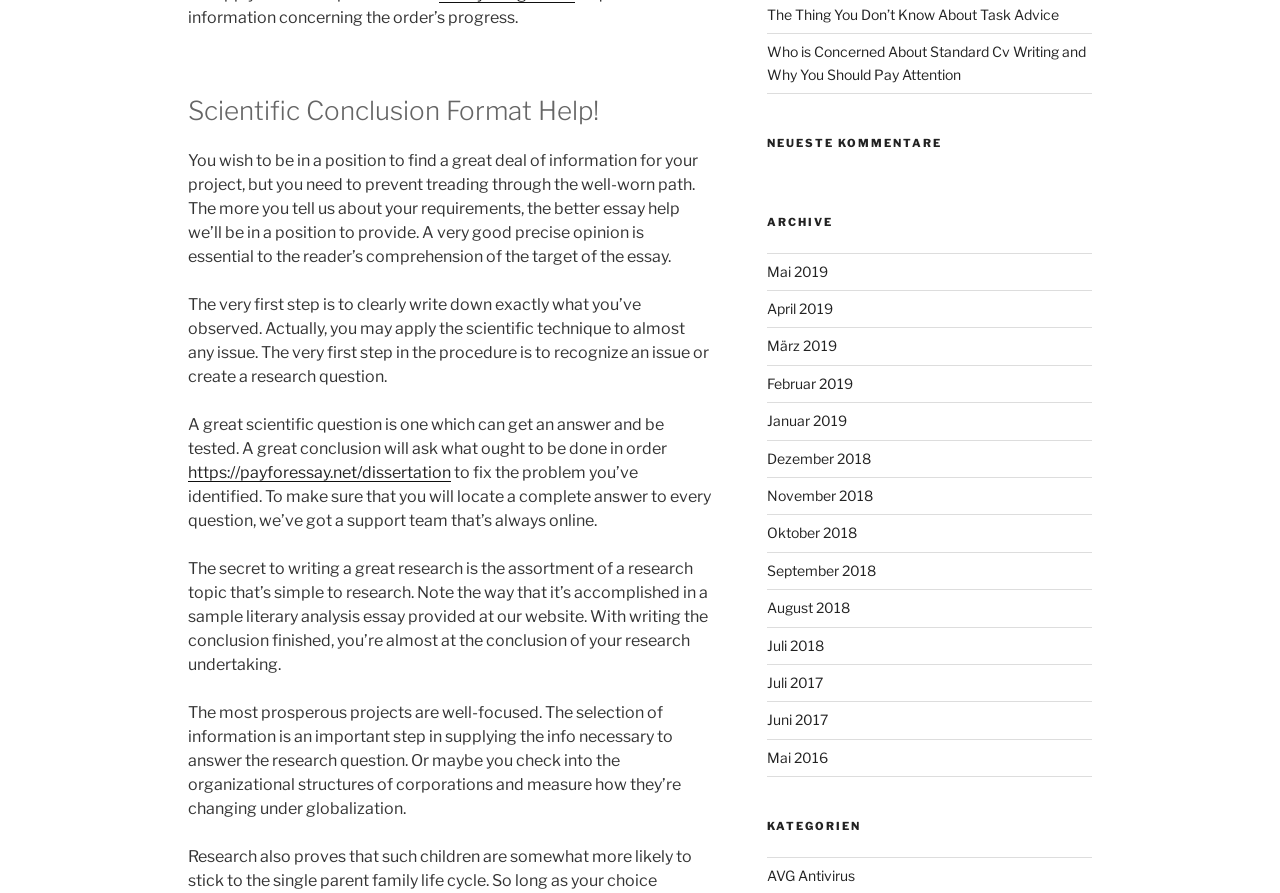Identify the bounding box coordinates for the UI element that matches this description: "https://payforessay.net/dissertation".

[0.147, 0.518, 0.352, 0.54]